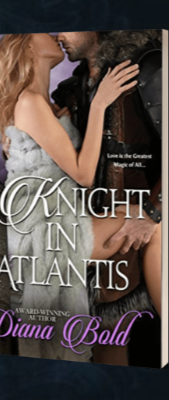What is the setting of the story?
Based on the image, respond with a single word or phrase.

Atlantis